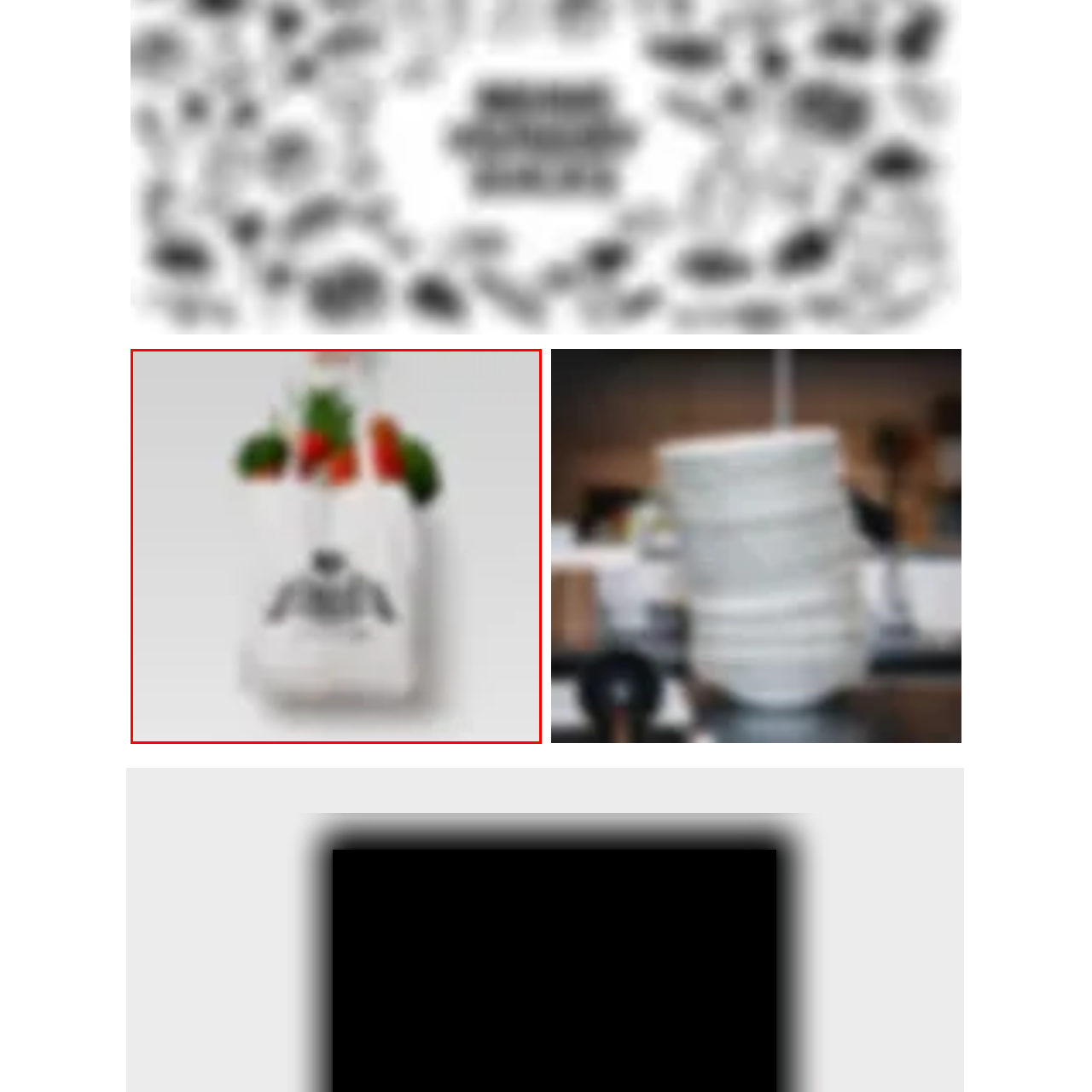What is the breed of the dog in the illustration?
Take a look at the image highlighted by the red bounding box and provide a detailed answer to the question.

The caption describes the dog in the illustration as a 'playful or friendly breed', but it does not specify the exact breed of the dog.